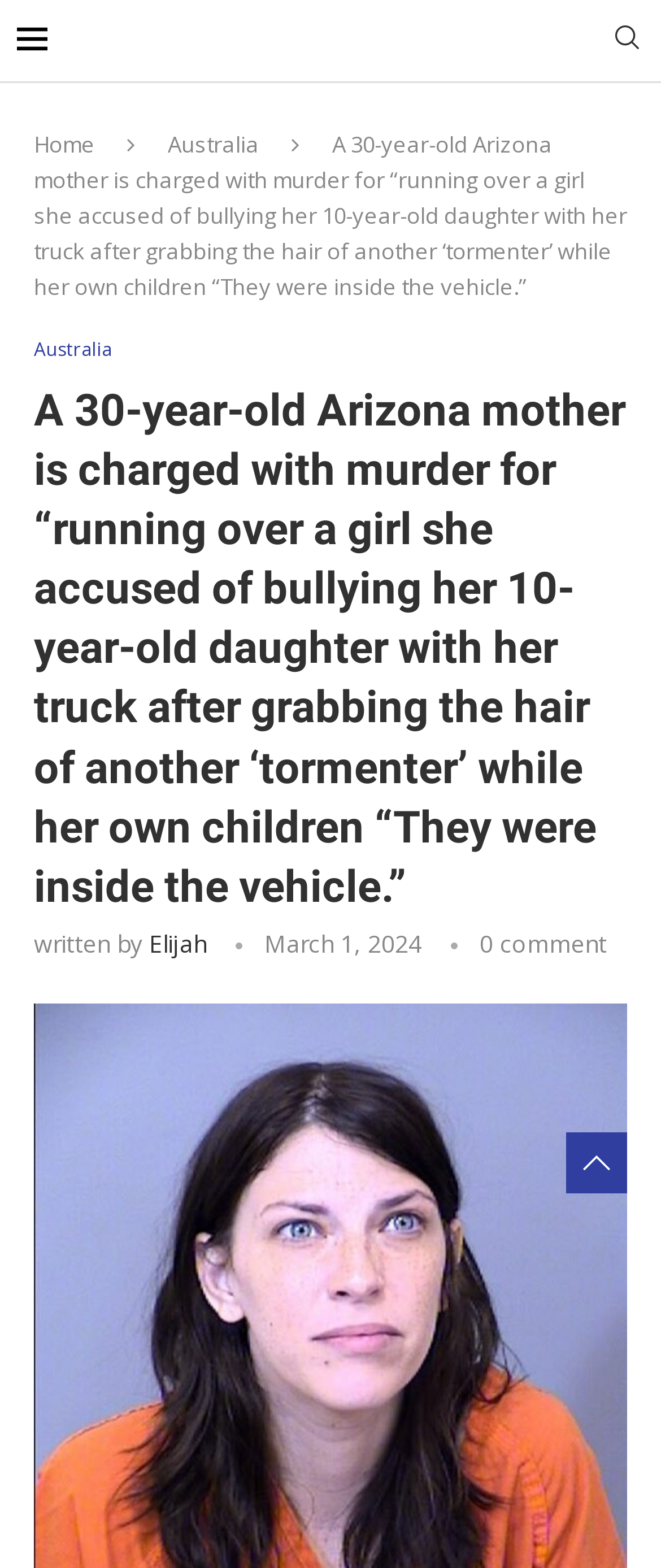What is the topic of the article?
Please give a detailed and elaborate answer to the question.

I found the topic of the article by looking at the title of the article which describes a 30-year-old Arizona mother being charged with murder, indicating that this is the main topic of the article.